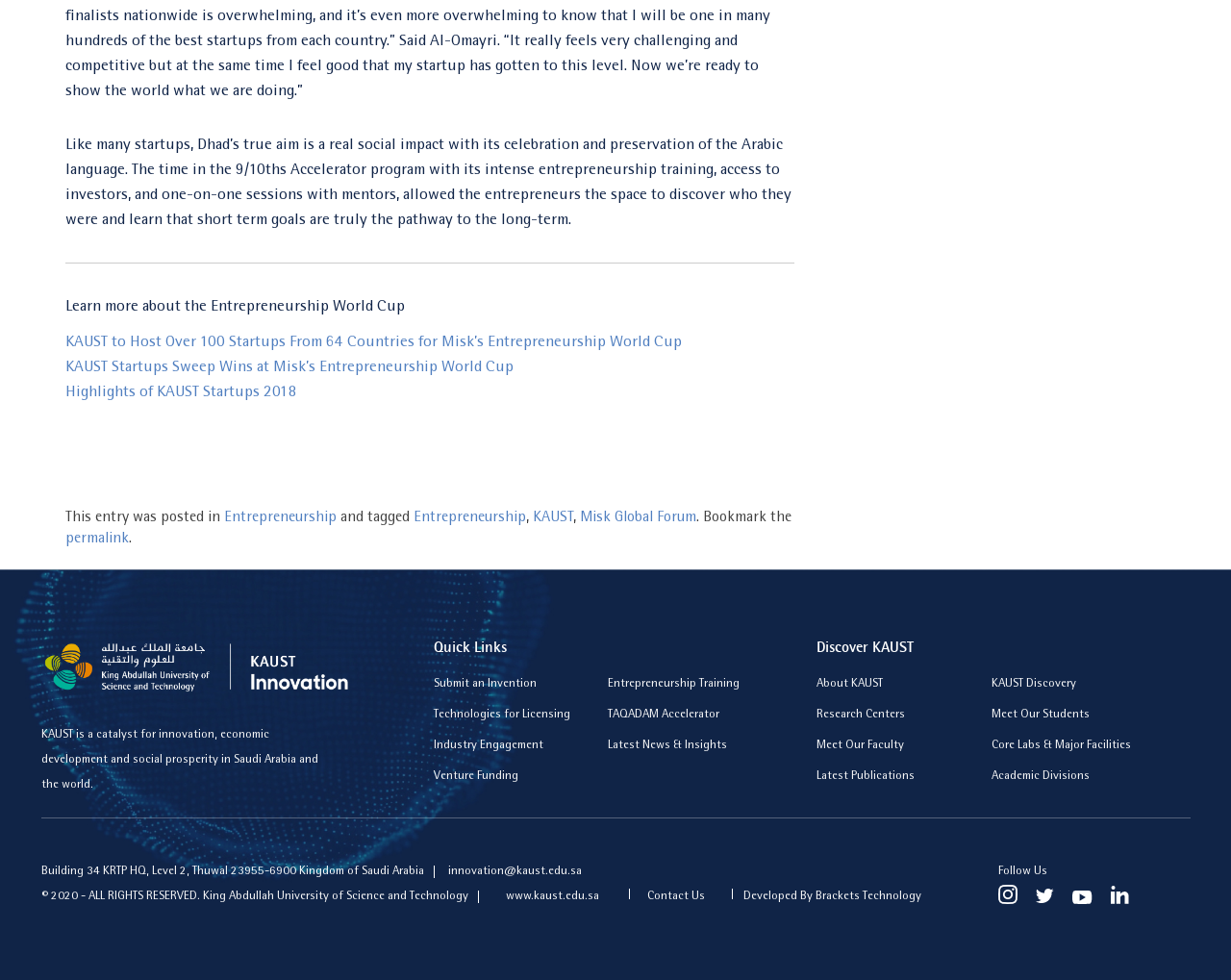What is the location of KAUST?
Use the information from the image to give a detailed answer to the question.

The location of KAUST can be found in the footer section of the webpage, where it is mentioned as 'Building 34 KRTP HQ, Level 2, Thuwal 23955-6900 Kingdom of Saudi Arabia'.